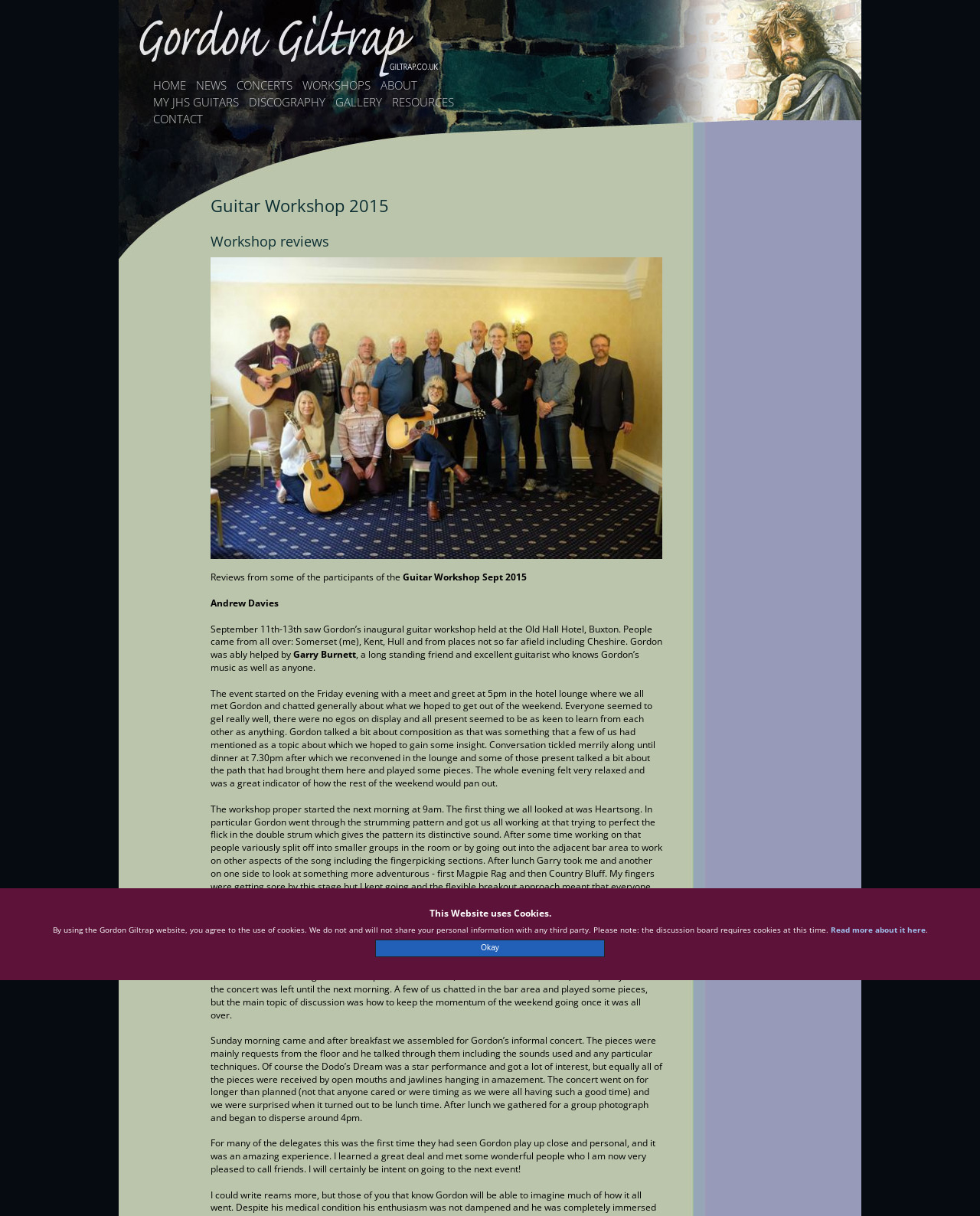Locate the bounding box coordinates of the segment that needs to be clicked to meet this instruction: "Click the WORKSHOPS link".

[0.309, 0.065, 0.378, 0.077]